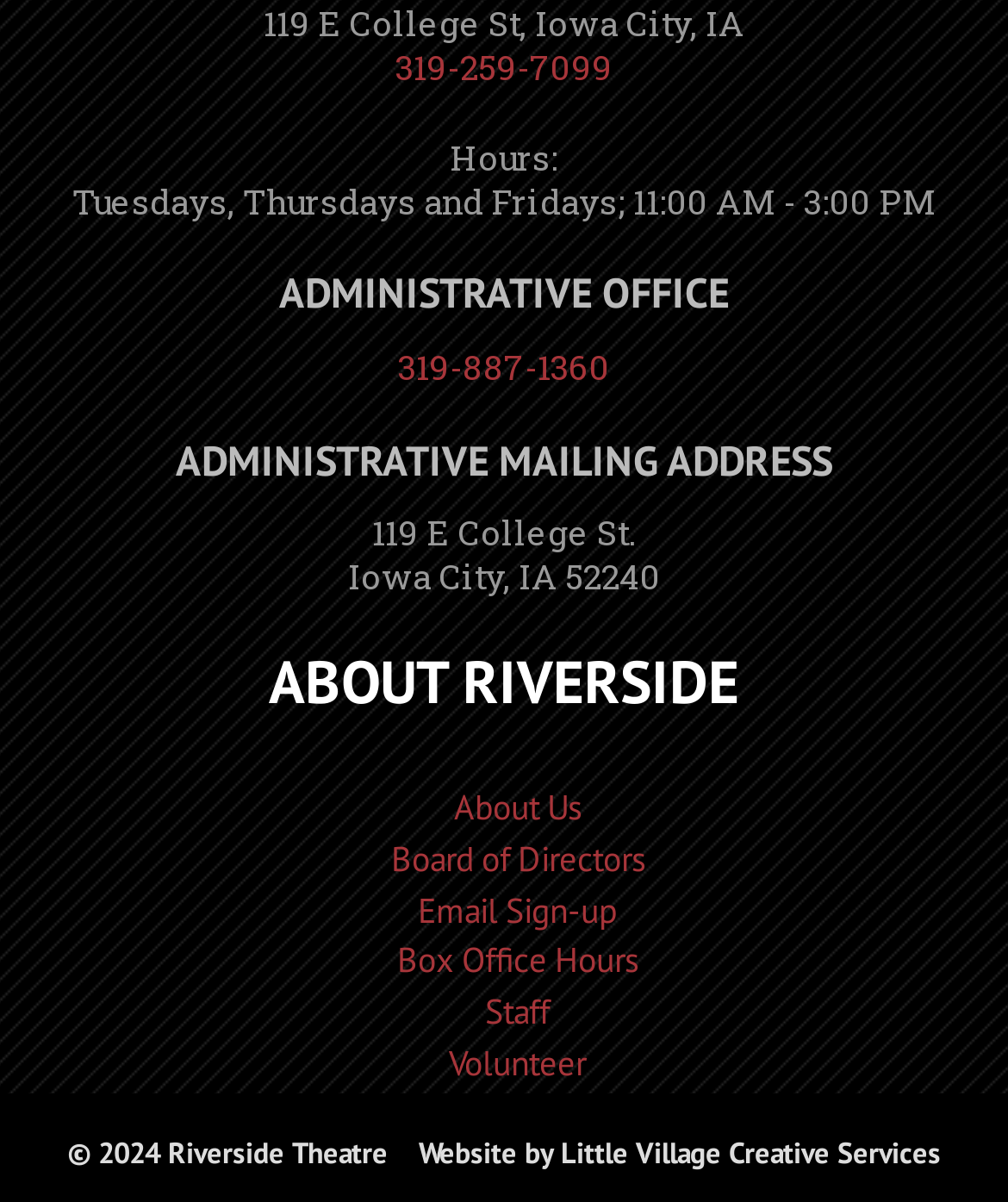Kindly determine the bounding box coordinates for the area that needs to be clicked to execute this instruction: "Visit the about us page".

[0.451, 0.654, 0.576, 0.69]